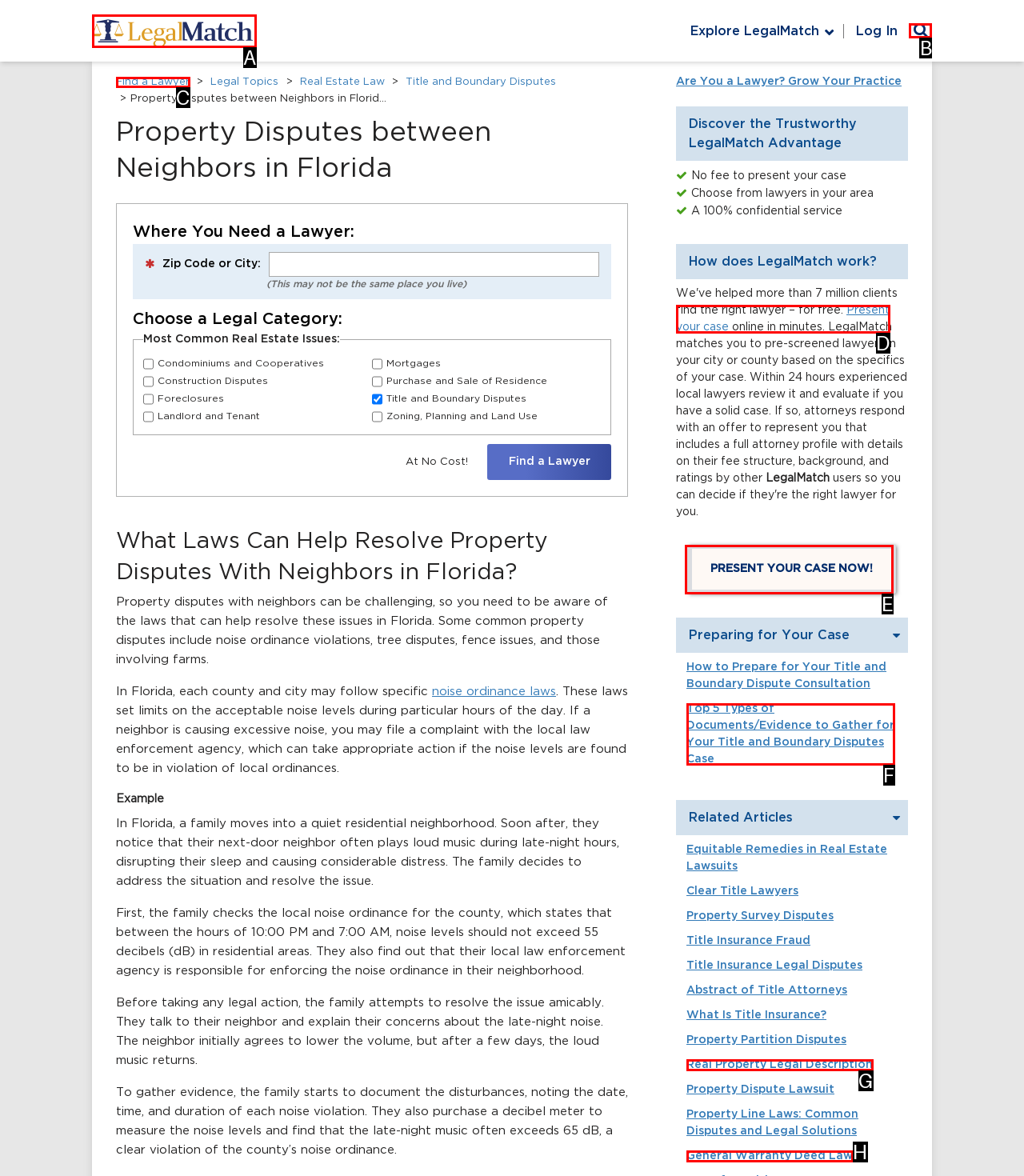Which HTML element fits the description: aria-label="Open Search"? Respond with the letter of the appropriate option directly.

B